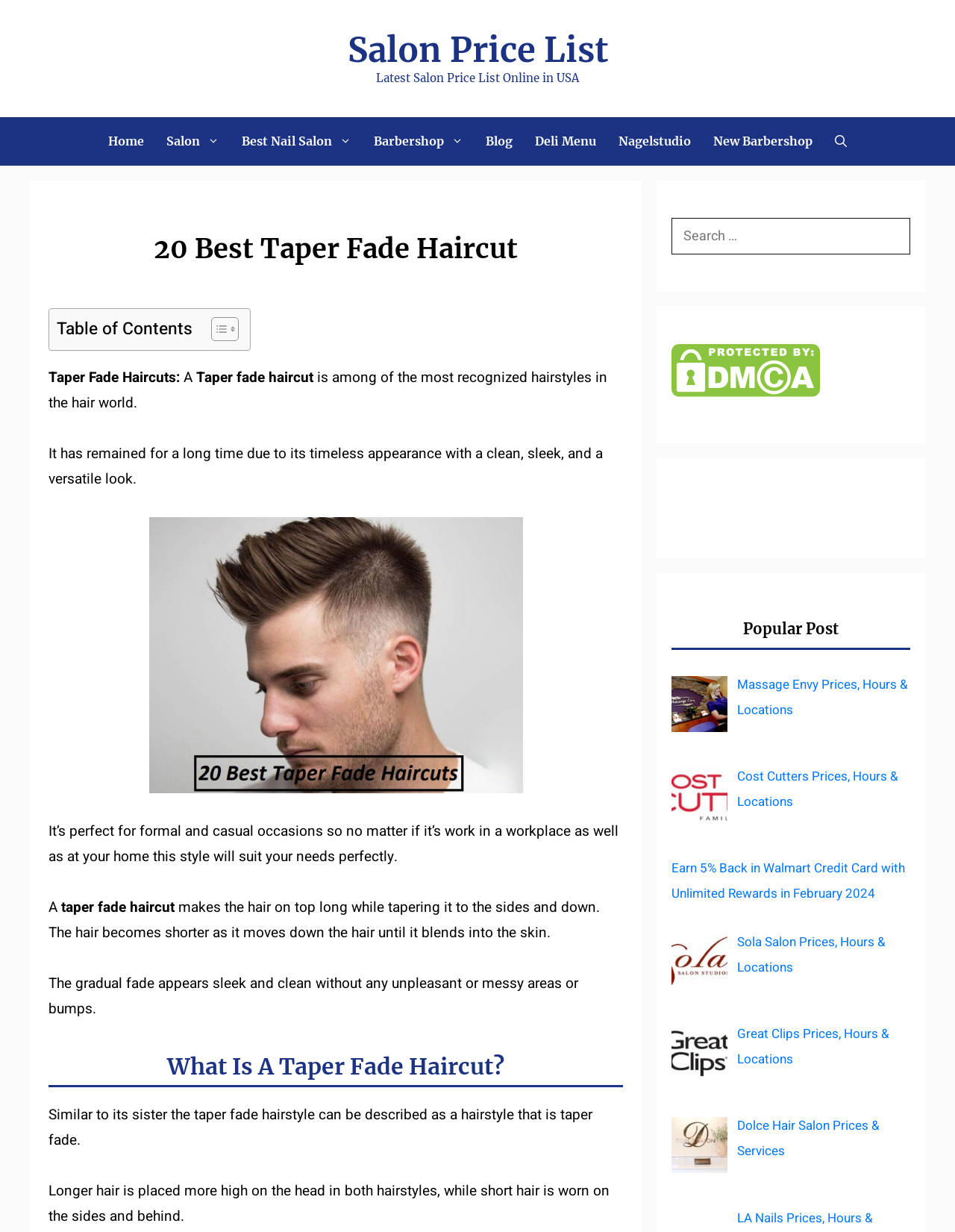Please determine the bounding box coordinates for the element that should be clicked to follow these instructions: "Visit the 'Best Nail Salon' page".

[0.241, 0.095, 0.38, 0.134]